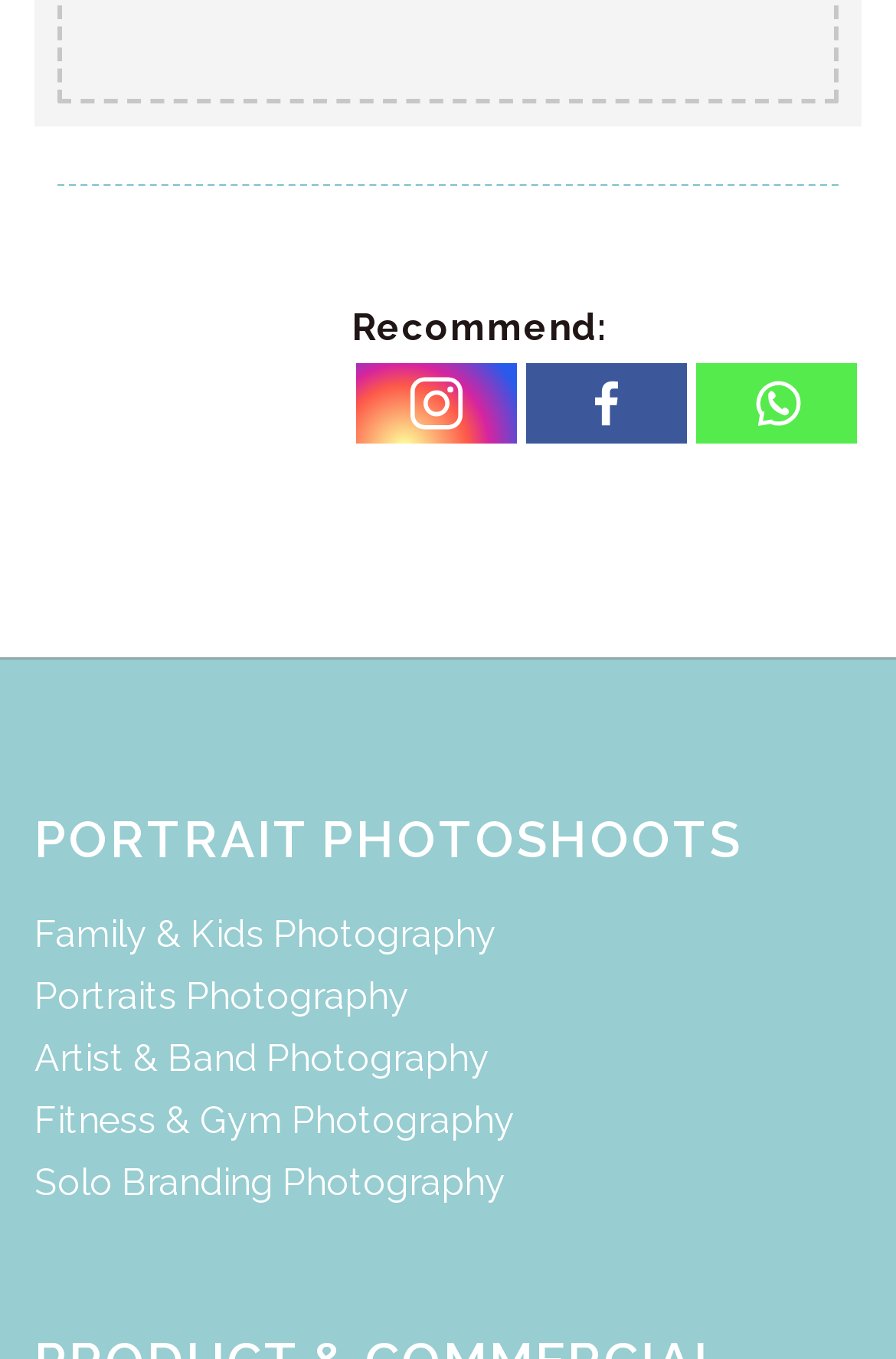Provide your answer to the question using just one word or phrase: What is the position of the 'Facebook' link?

Middle